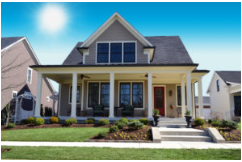Give a detailed explanation of what is happening in the image.

The image showcases a beautifully designed house that highlights modern architectural elements. Featuring a charming porch complete with two steps leading to the front door, the house is accented by large windows that allow ample natural light to illuminate the interior. The façade is painted in a soft gray tone, complemented by white trim around the windows and porch, giving it a fresh and welcoming appearance.

The landscaped front yard enhances the home's curb appeal, adorned with neatly maintained flower beds and shrubs that add a dash of color. A clear blue sky overhead, with the sun shining brightly, creates an inviting atmosphere that emphasizes the home's appeal. This image exemplifies the potential of technological installations and aesthetic enhancements in raising a property's value, making it attractive to both buyers and tenants.